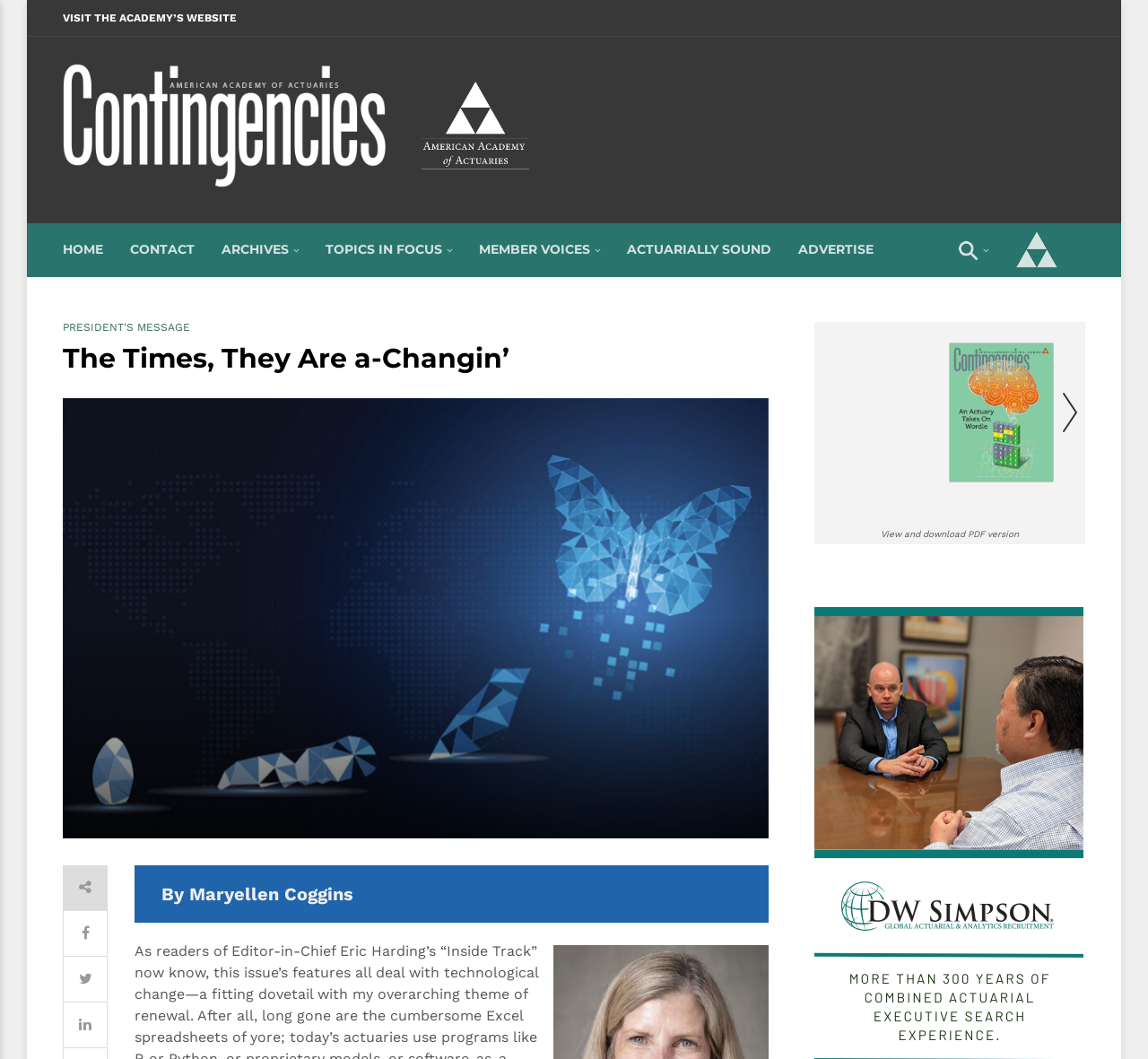Please identify the bounding box coordinates of the region to click in order to complete the given instruction: "Read The Times, They Are a-Changin'". The coordinates should be four float numbers between 0 and 1, i.e., [left, top, right, bottom].

[0.055, 0.575, 0.669, 0.591]